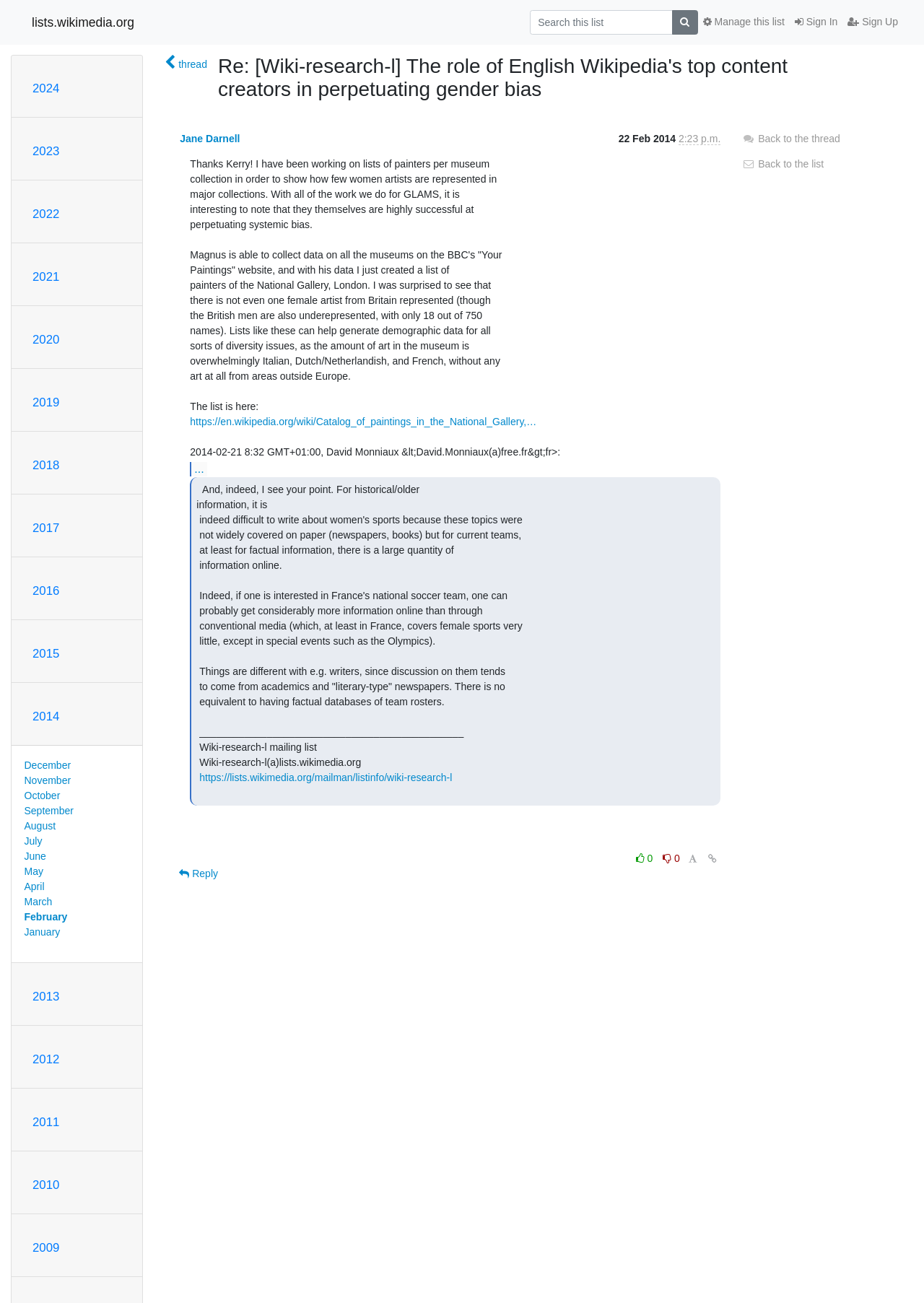Locate the bounding box coordinates of the clickable area to execute the instruction: "Search this list". Provide the coordinates as four float numbers between 0 and 1, represented as [left, top, right, bottom].

[0.573, 0.008, 0.728, 0.026]